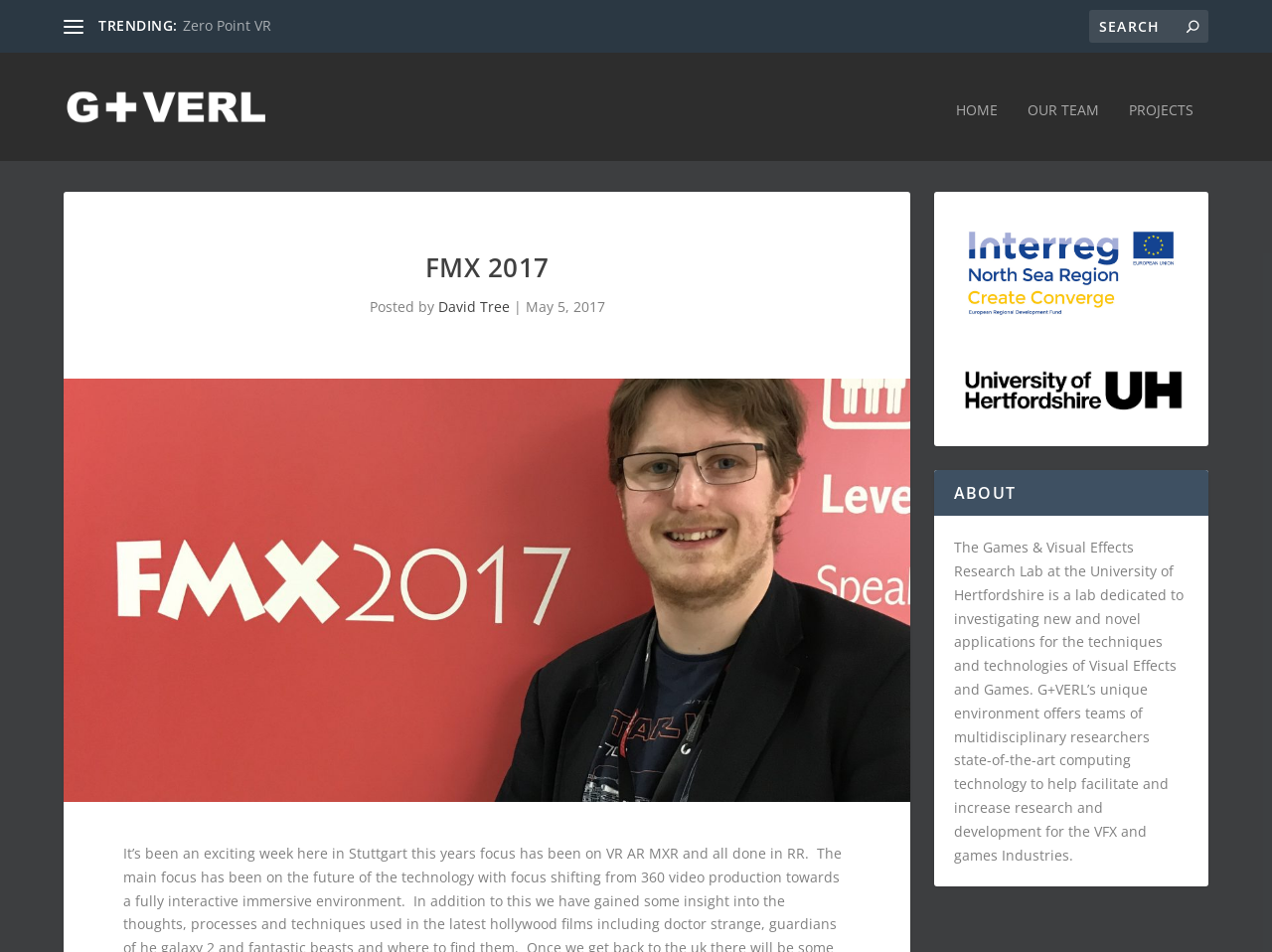Offer a detailed account of what is visible on the webpage.

The webpage is about FMX 2017 and G+VERL. At the top left, there is a link to the homepage, and next to it, a heading "TRENDING:" is displayed. Below the heading, a link to "Zero Point VR" is situated. On the top right, a search bar is located, accompanied by a search button with a magnifying glass icon.

Below the search bar, a navigation menu is placed, consisting of links to "HOME", "OUR TEAM", and "PROJECTS". To the left of the navigation menu, a large image related to FMX 2017 is displayed, taking up most of the width of the page.

Above the image, a heading "FMX 2017" is shown, followed by a paragraph of text that includes the author's name, "David Tree", and the date "May 5, 2017". The paragraph is positioned above the image.

On the bottom half of the page, there are links to "Interreg North Sea Region" and "University of Hertfordshire", each accompanied by an image. Below these links, a heading "ABOUT" is displayed, followed by a lengthy paragraph that describes the Games & Visual Effects Research Lab at the University of Hertfordshire.